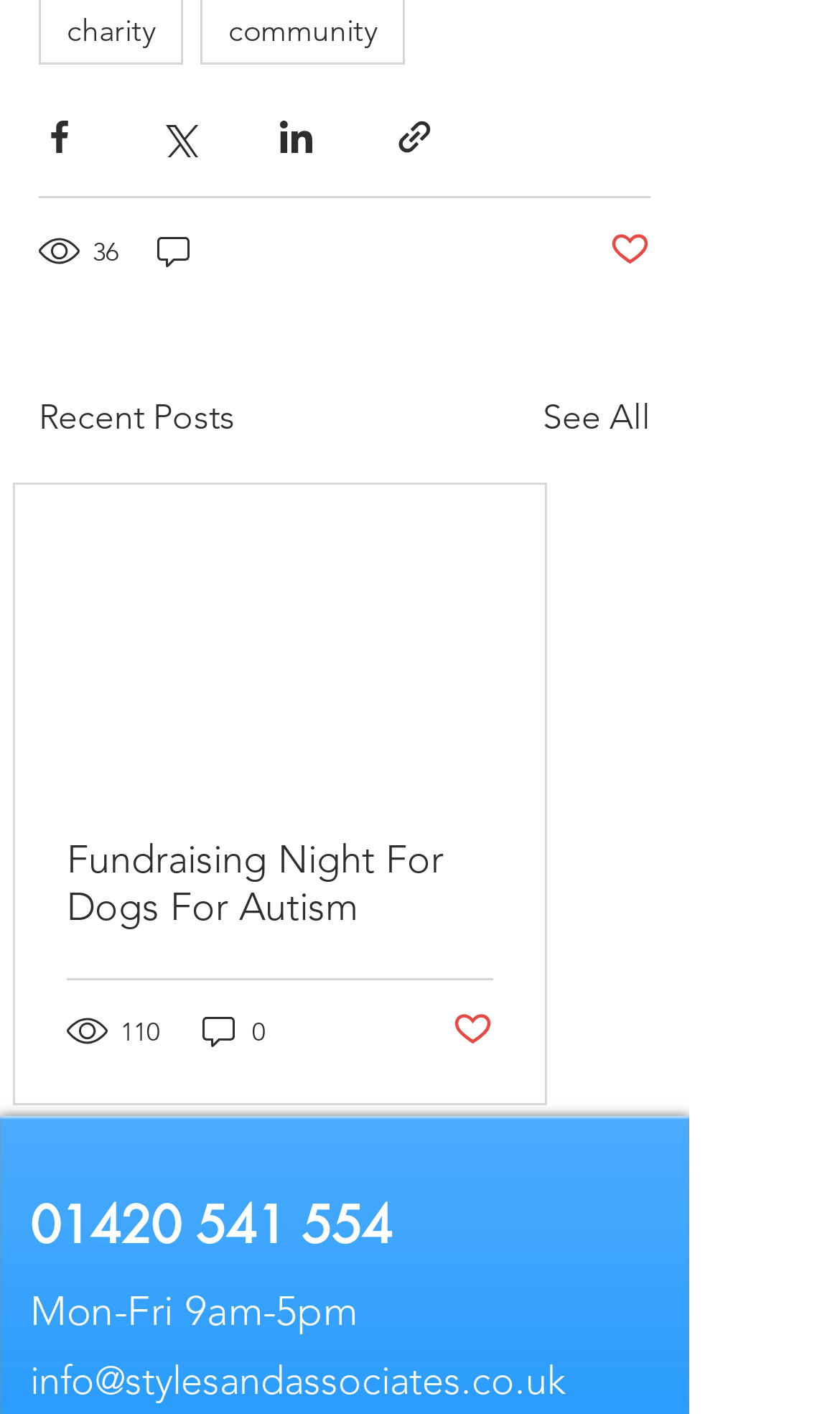What is the phone number displayed on the webpage?
Look at the image and answer the question using a single word or phrase.

01420 541 554